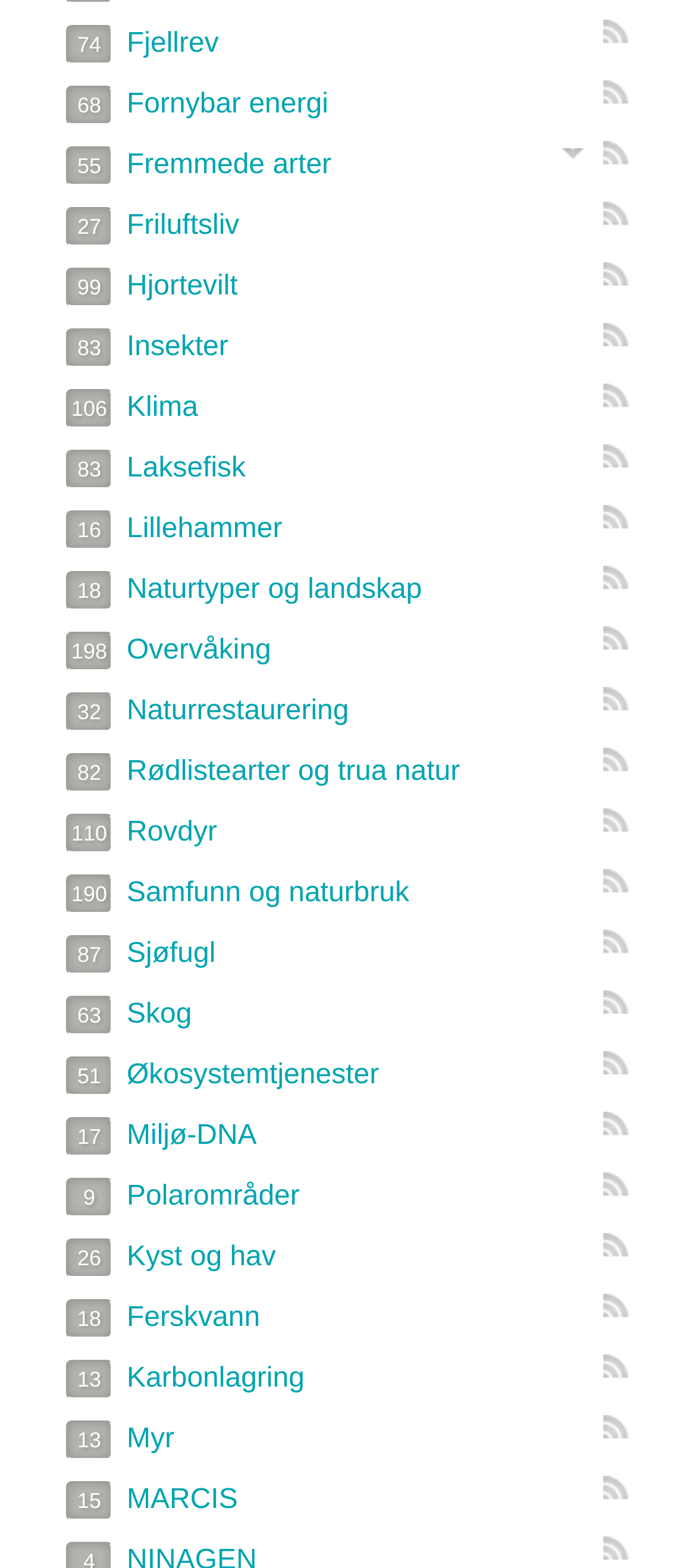Using the webpage screenshot, find the UI element described by 68Fornybar energi. Provide the bounding box coordinates in the format (top-left x, top-left y, bottom-right x, bottom-right y), ensuring all values are floating point numbers between 0 and 1.

[0.095, 0.057, 0.472, 0.077]